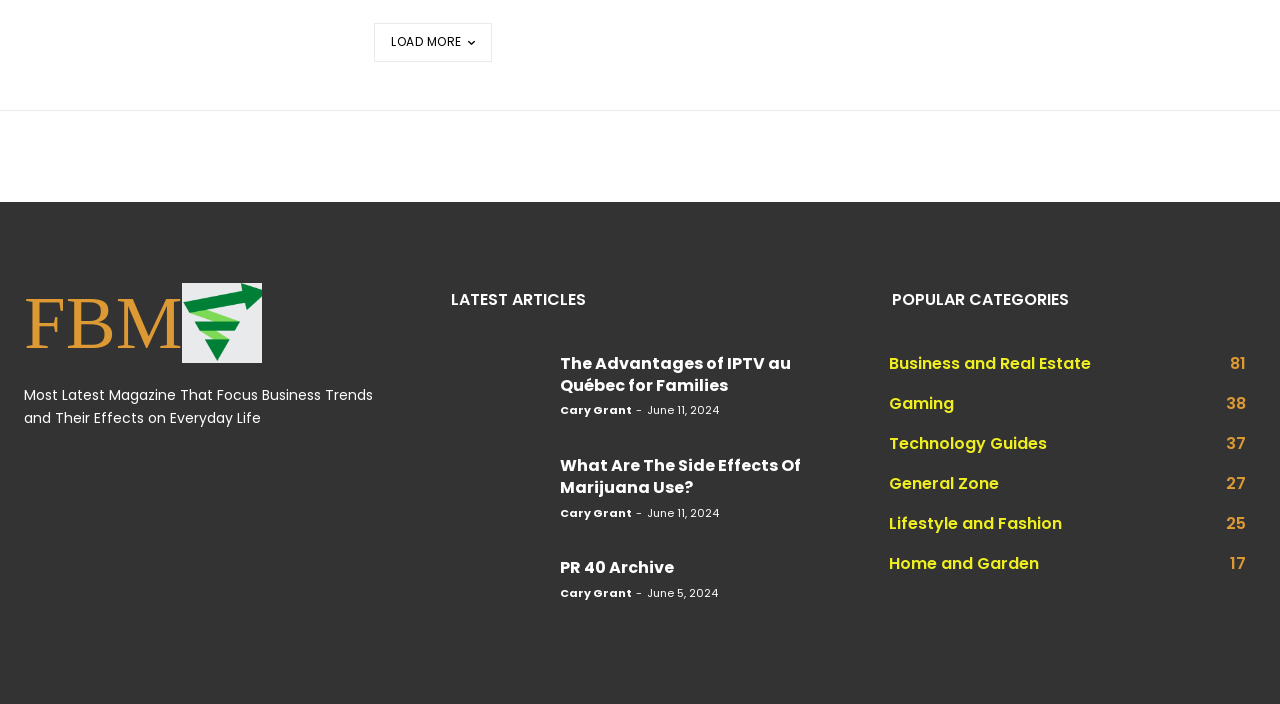Predict the bounding box for the UI component with the following description: "Technology Guides37".

[0.695, 0.613, 0.818, 0.646]